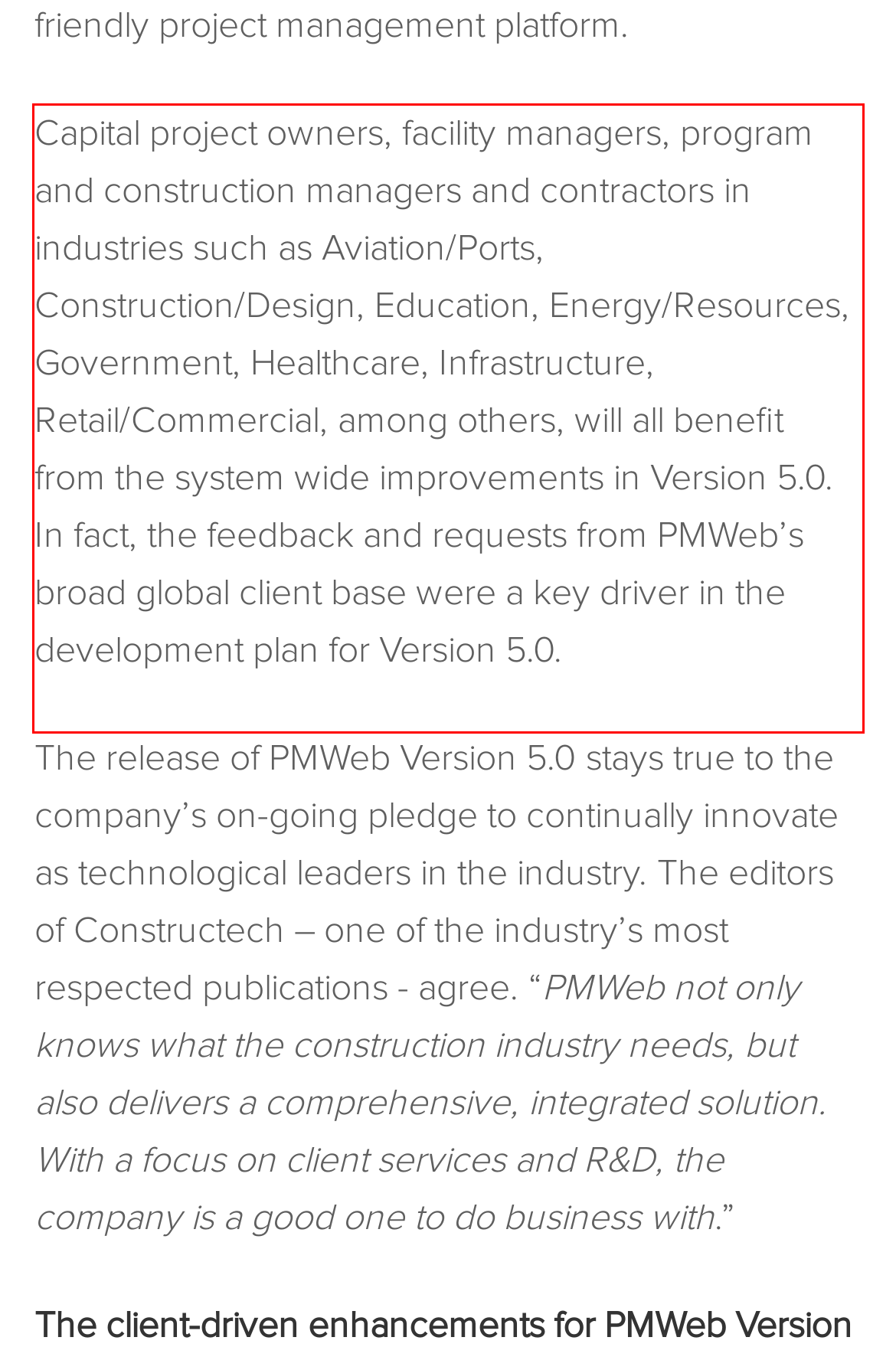Please identify and extract the text from the UI element that is surrounded by a red bounding box in the provided webpage screenshot.

Capital project owners, facility managers, program and construction managers and contractors in industries such as Aviation/Ports, Construction/Design, Education, Energy/Resources, Government, Healthcare, Infrastructure, Retail/Commercial, among others, will all benefit from the system wide improvements in Version 5.0. In fact, the feedback and requests from PMWeb’s broad global client base were a key driver in the development plan for Version 5.0.